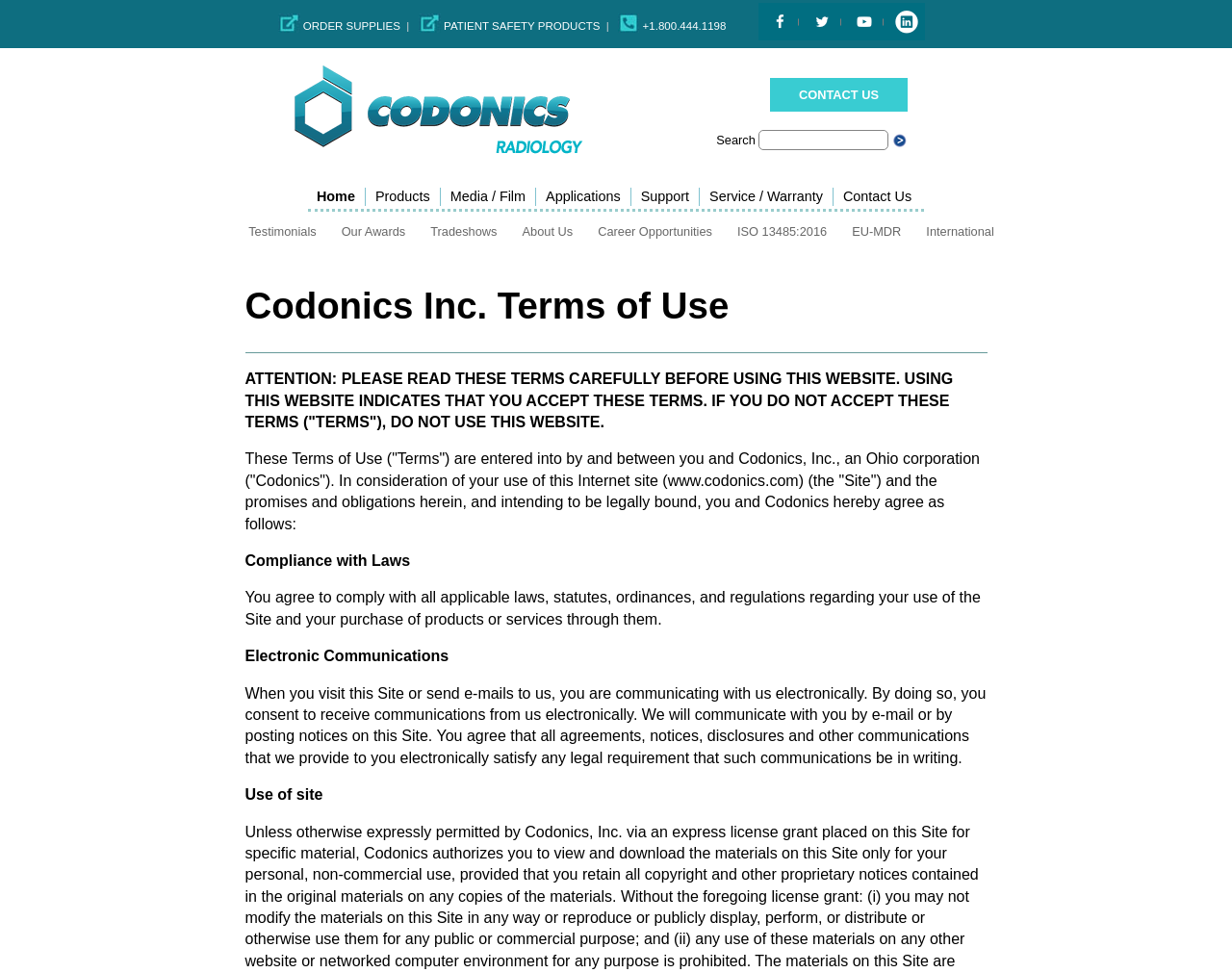Please provide a comprehensive response to the question based on the details in the image: What is the purpose of the search box on the webpage?

I found the search box by looking at the top-right section of the webpage, where I saw a table with a cell containing a text box and a button labeled 'Search!'. The purpose of the search box is to allow users to search the website for specific content.